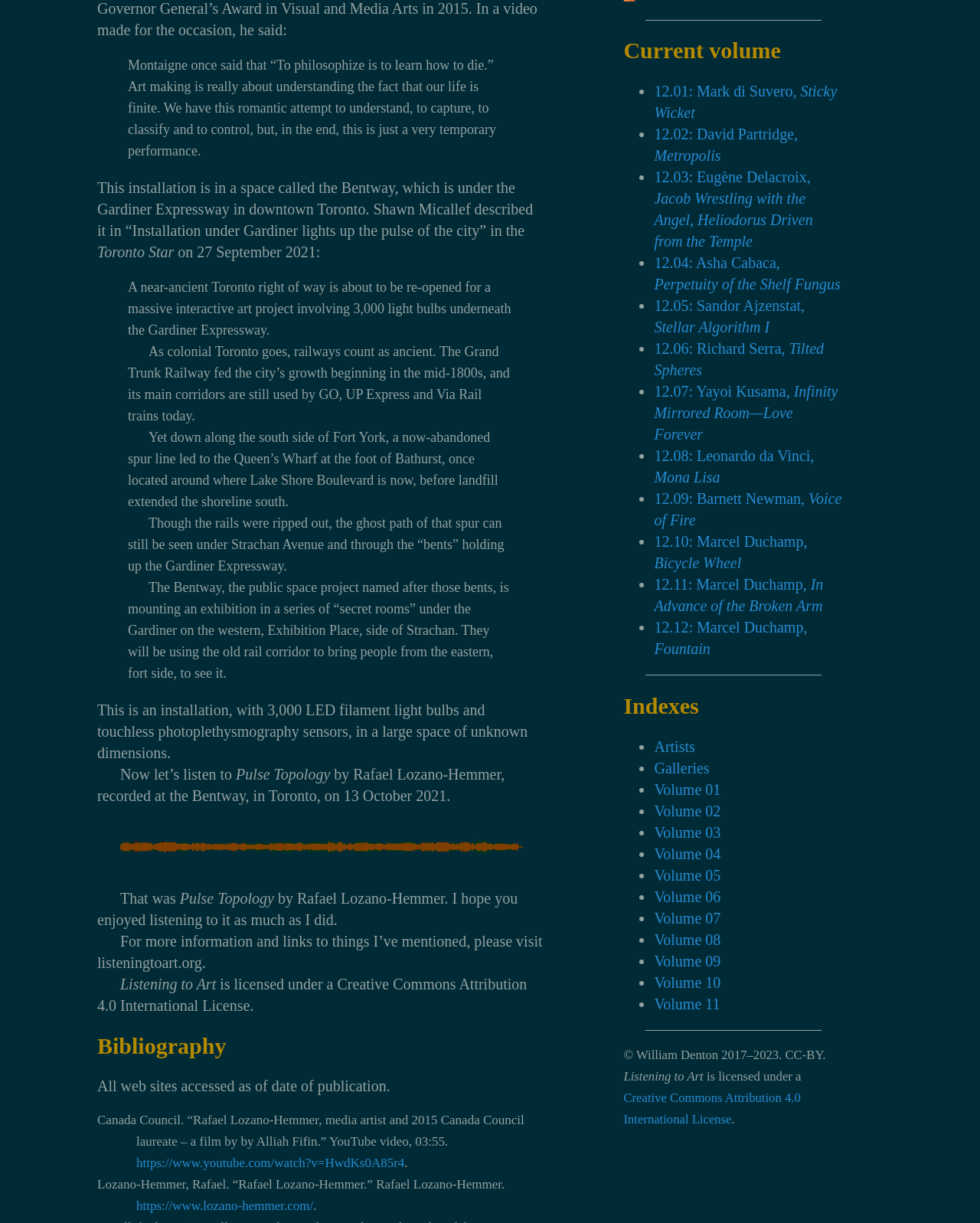Identify the bounding box for the element characterized by the following description: "12.12: Marcel Duchamp, Fountain".

[0.668, 0.506, 0.824, 0.537]